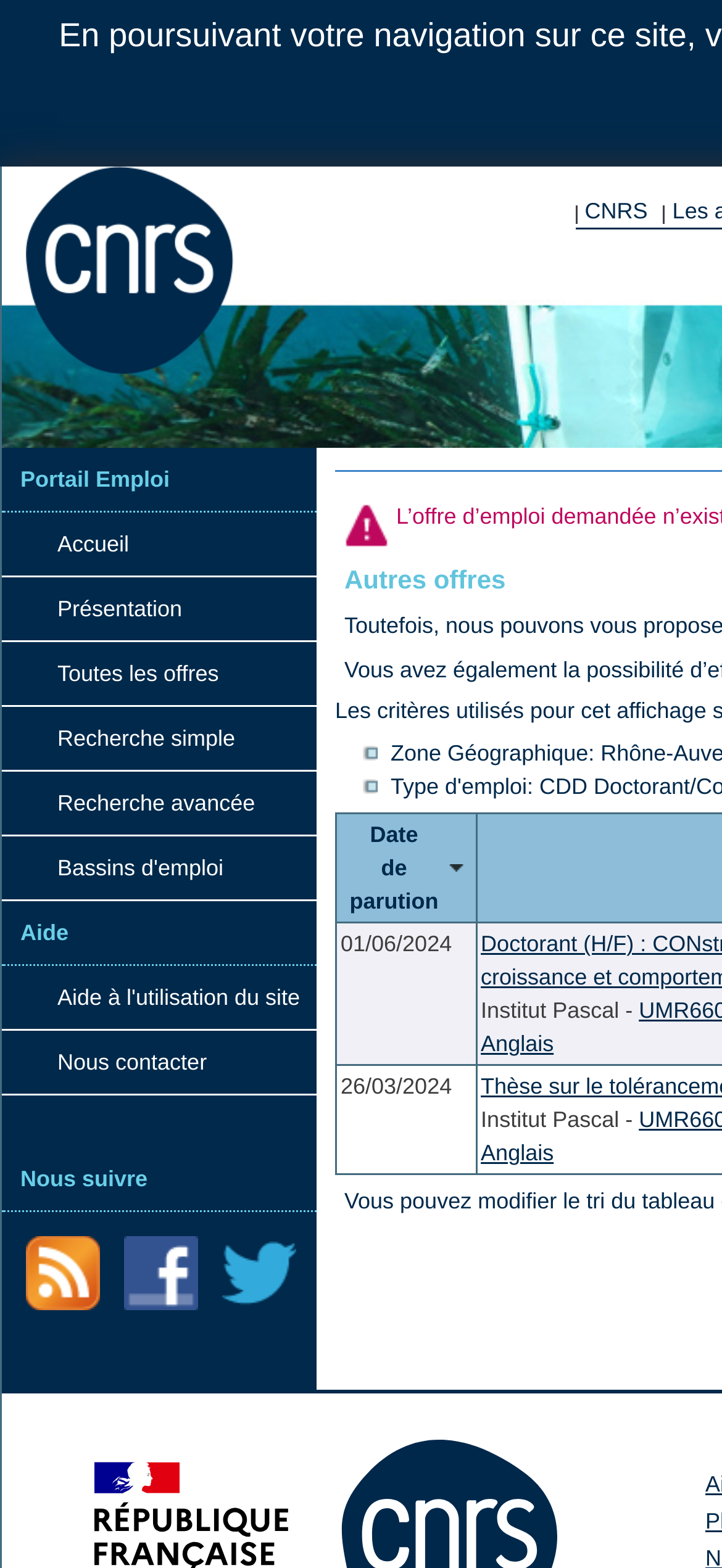Given the description of a UI element: "Toutes les offres", identify the bounding box coordinates of the matching element in the webpage screenshot.

[0.079, 0.421, 0.303, 0.438]